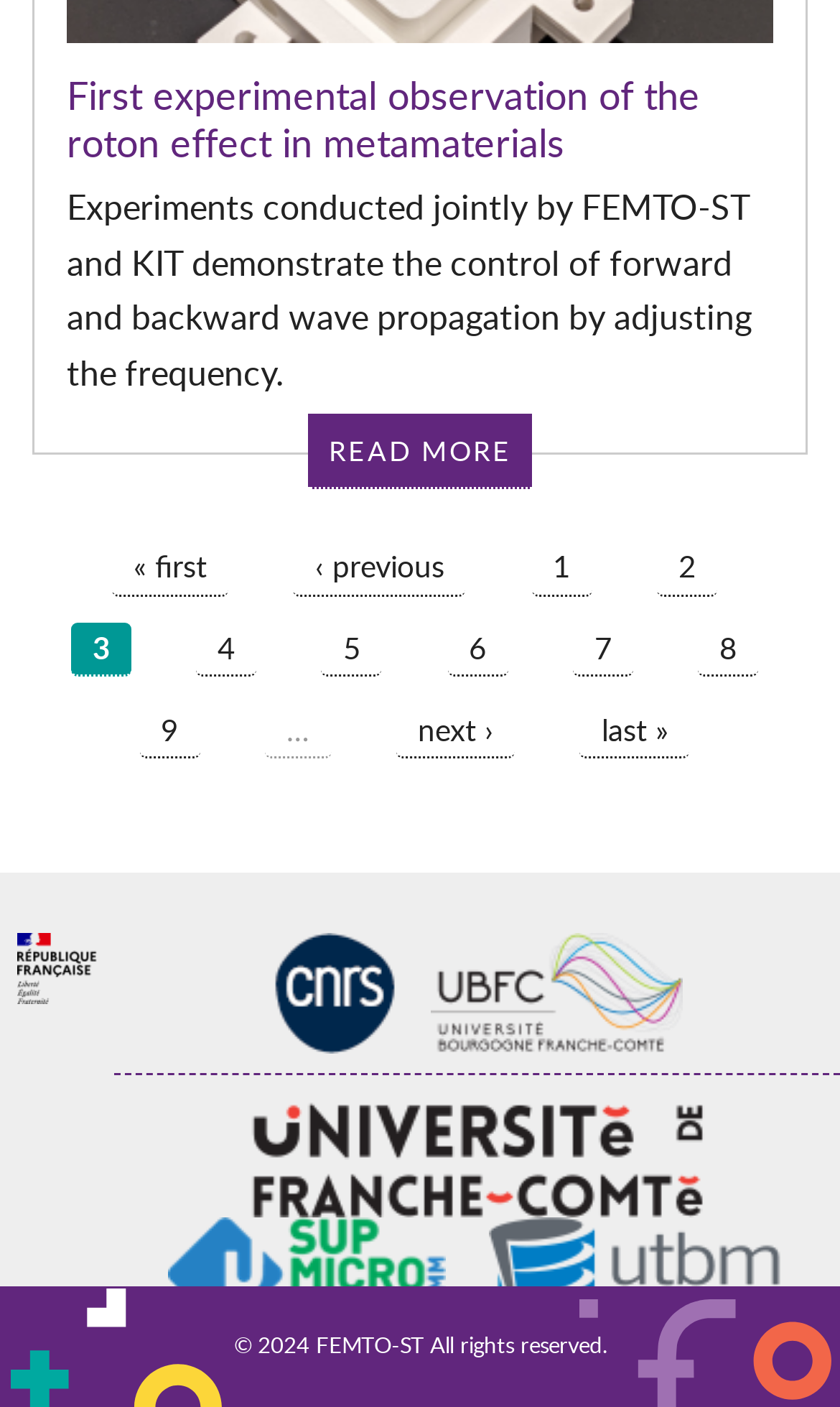How many page links are there?
Look at the image and provide a detailed response to the question.

The page links can be found in the links with text content '1', '2', '3', '4', '5', '6', '7', '8', '9'. These links have bounding box coordinates [0.632, 0.385, 0.704, 0.424], [0.782, 0.385, 0.854, 0.424], [0.084, 0.443, 0.156, 0.482], [0.234, 0.443, 0.305, 0.482], [0.383, 0.443, 0.455, 0.482], [0.532, 0.443, 0.604, 0.482], [0.682, 0.443, 0.754, 0.482], [0.831, 0.443, 0.903, 0.482], respectively.